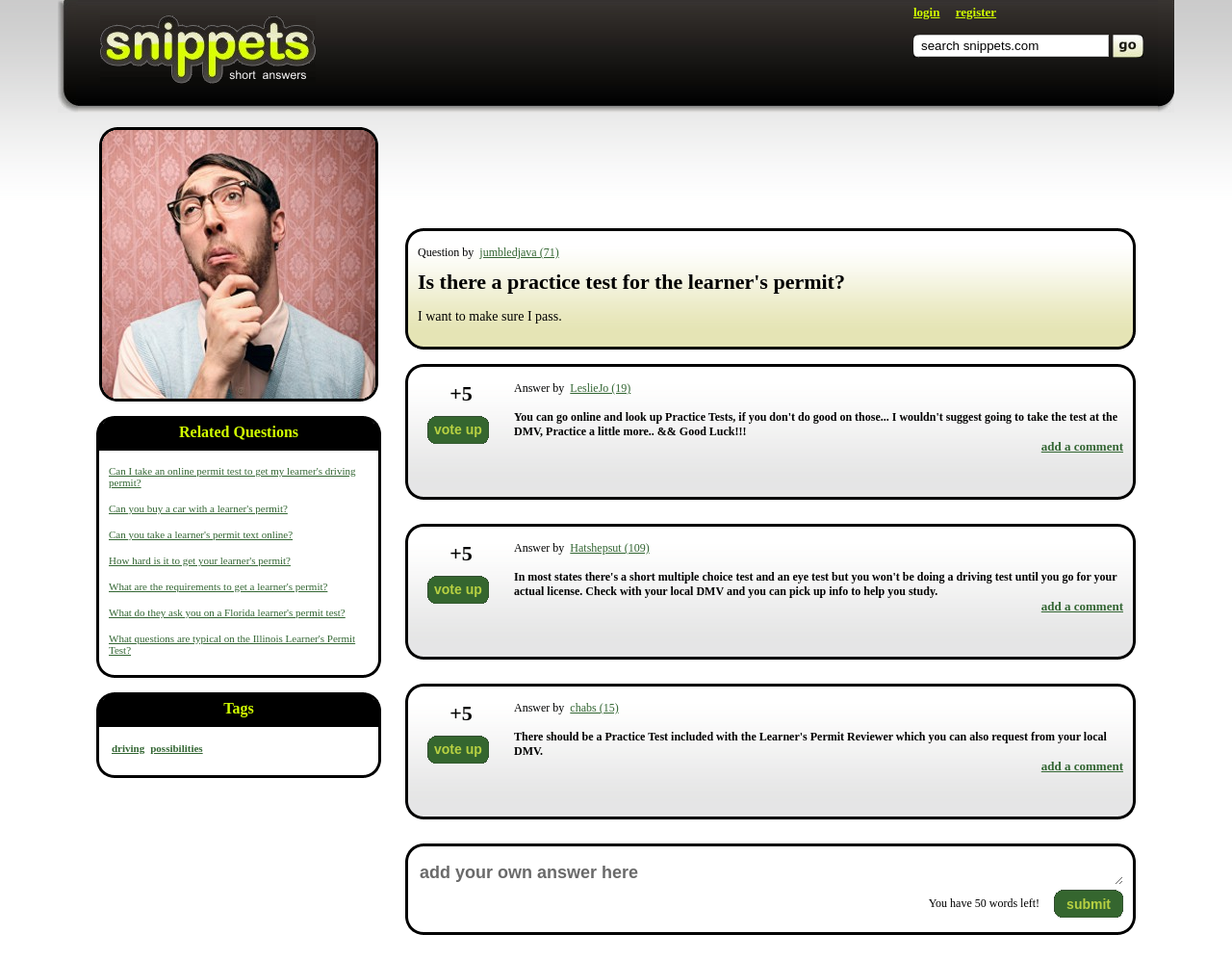Provide the bounding box coordinates of the HTML element this sentence describes: "add a comment". The bounding box coordinates consist of four float numbers between 0 and 1, i.e., [left, top, right, bottom].

[0.845, 0.457, 0.912, 0.472]